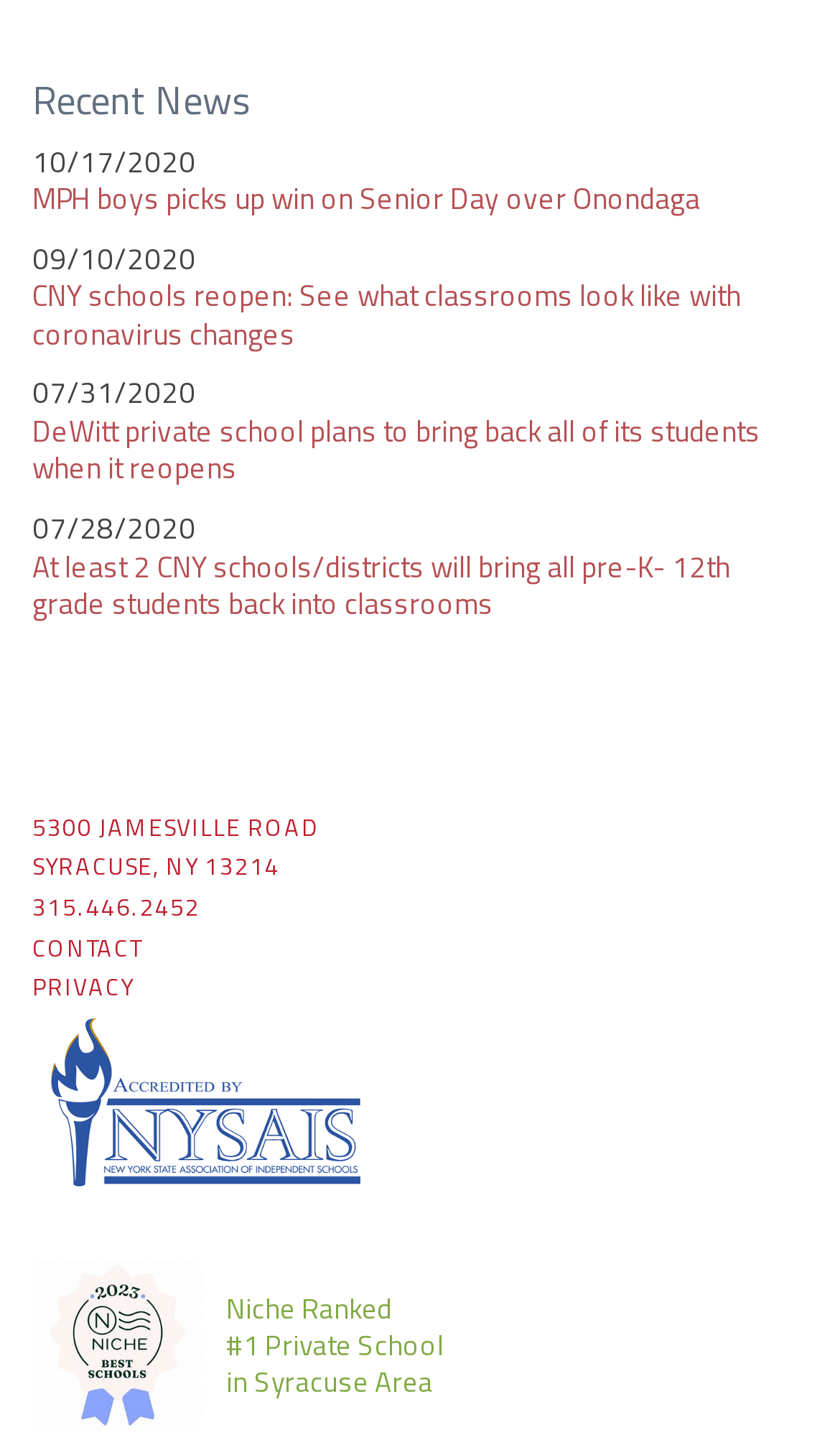What is the phone number of the school?
Answer the question with a single word or phrase by looking at the picture.

315.446.2452